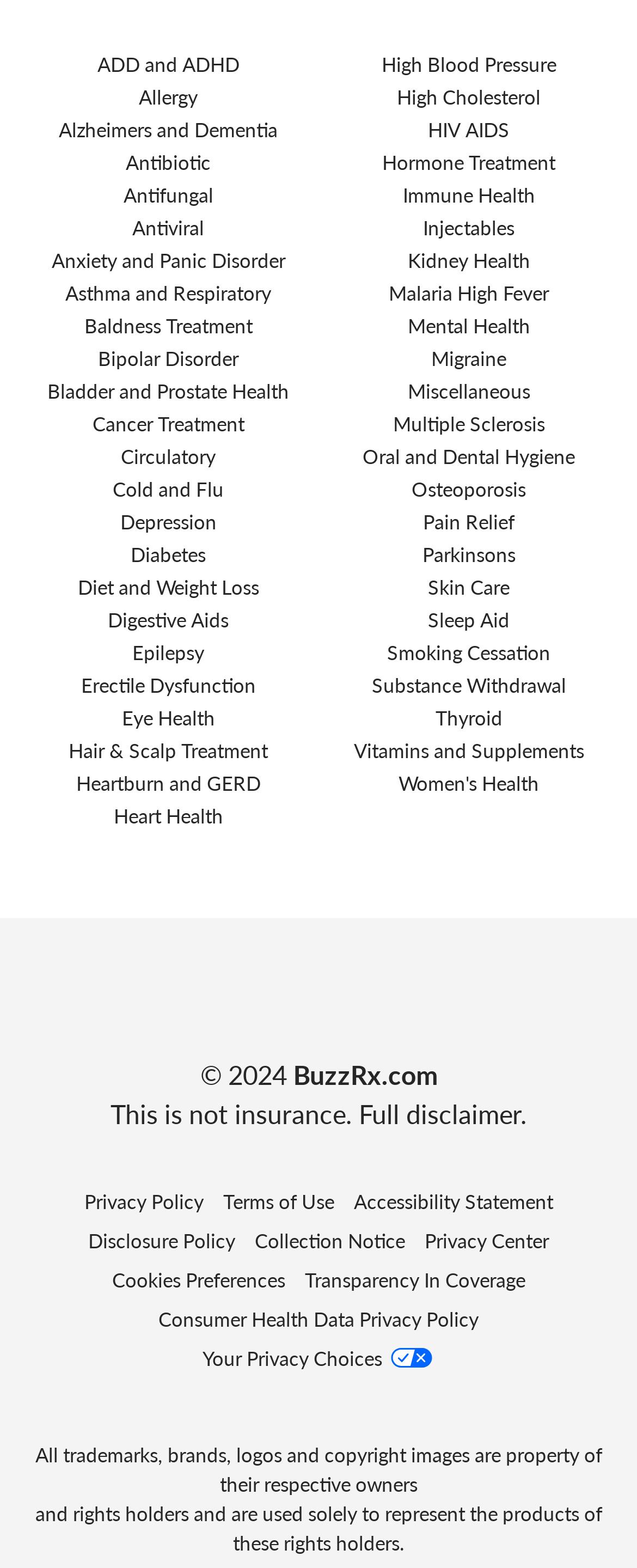Give a concise answer of one word or phrase to the question: 
What is the disclaimer at the bottom?

This is not insurance.